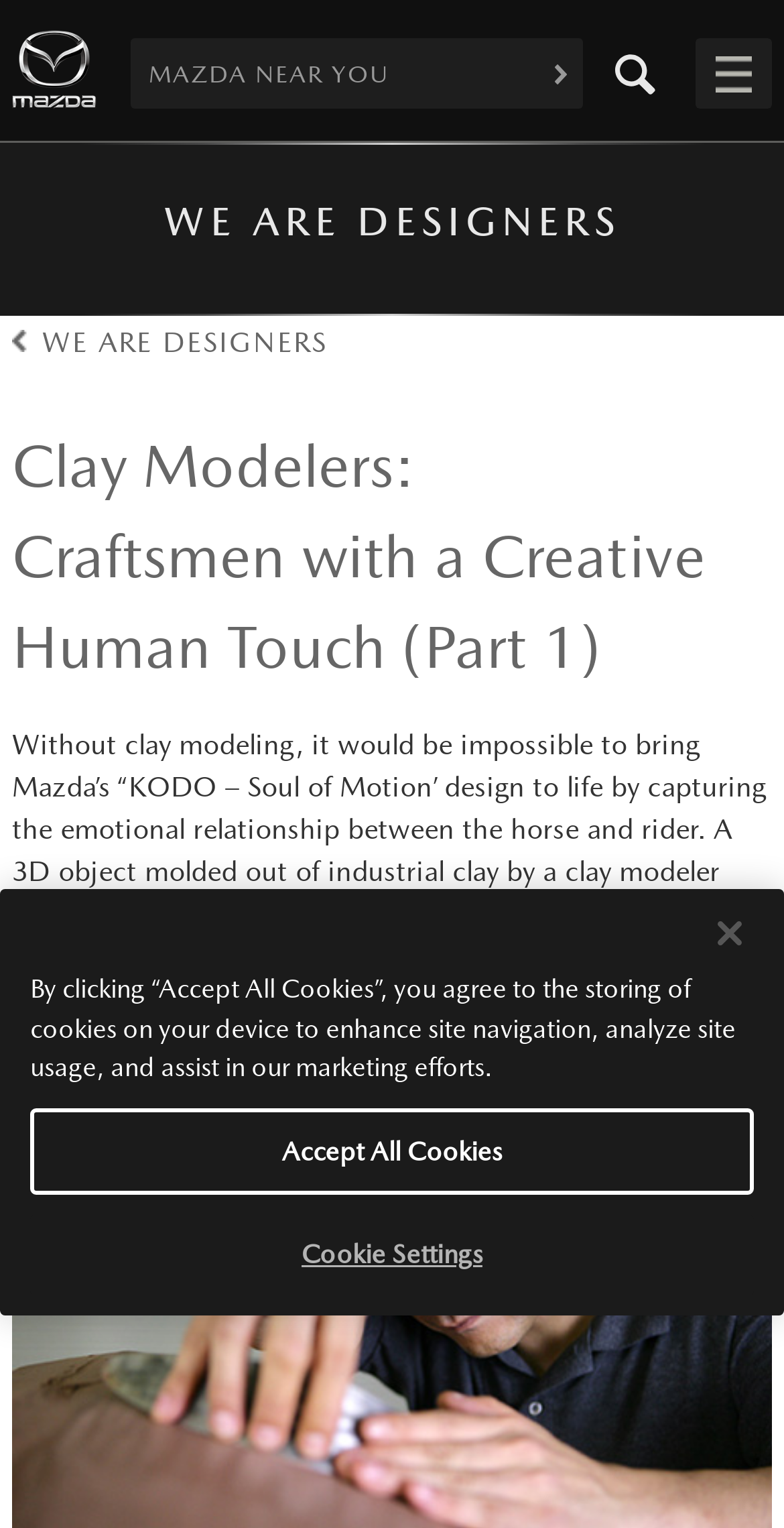What is the type of content presented on the webpage?
Give a single word or phrase answer based on the content of the image.

Article or story